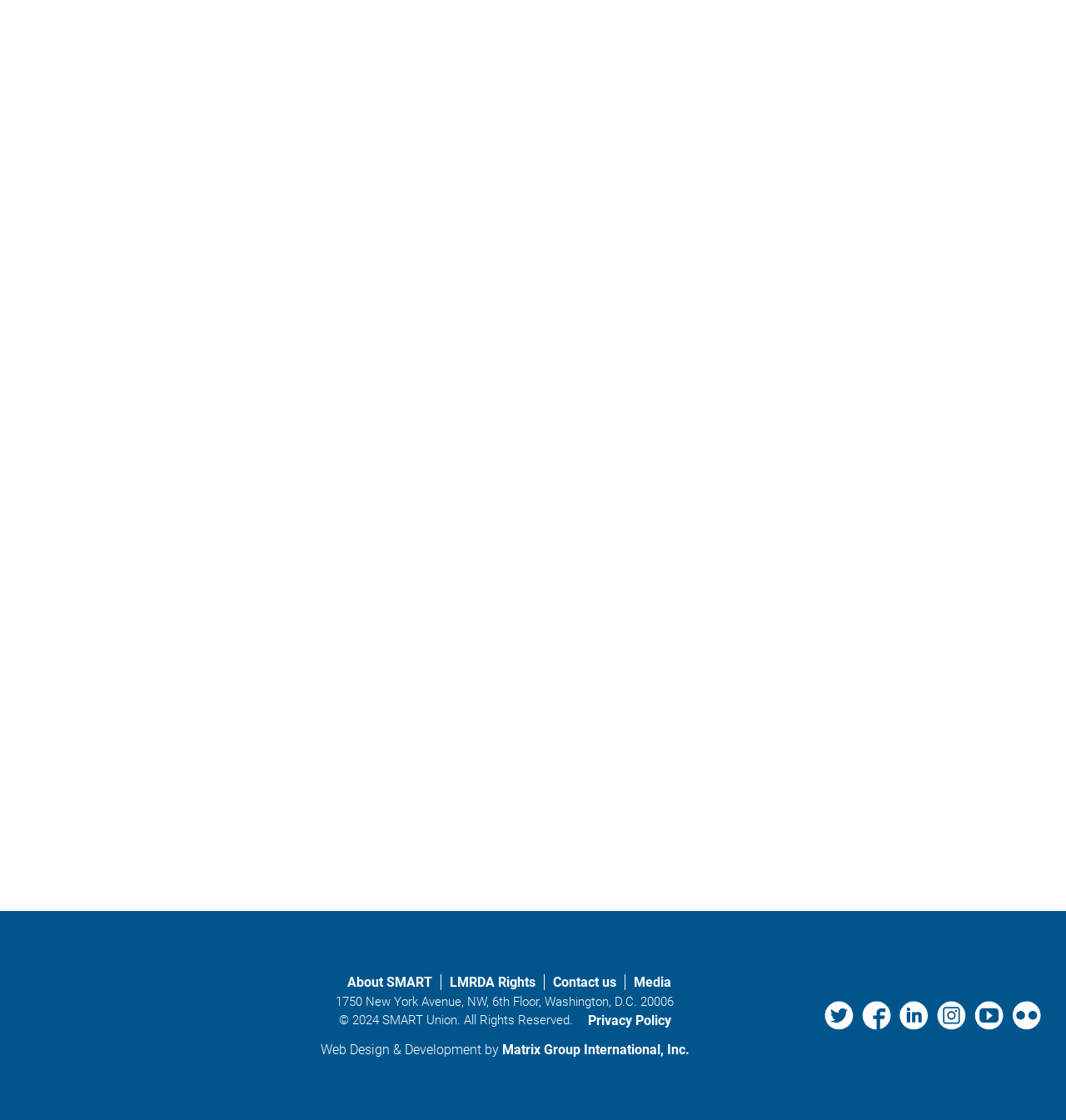What is the address of SMART Union? Examine the screenshot and reply using just one word or a brief phrase.

1750 New York Avenue, NW, 6th Floor, Washington, D.C. 20006